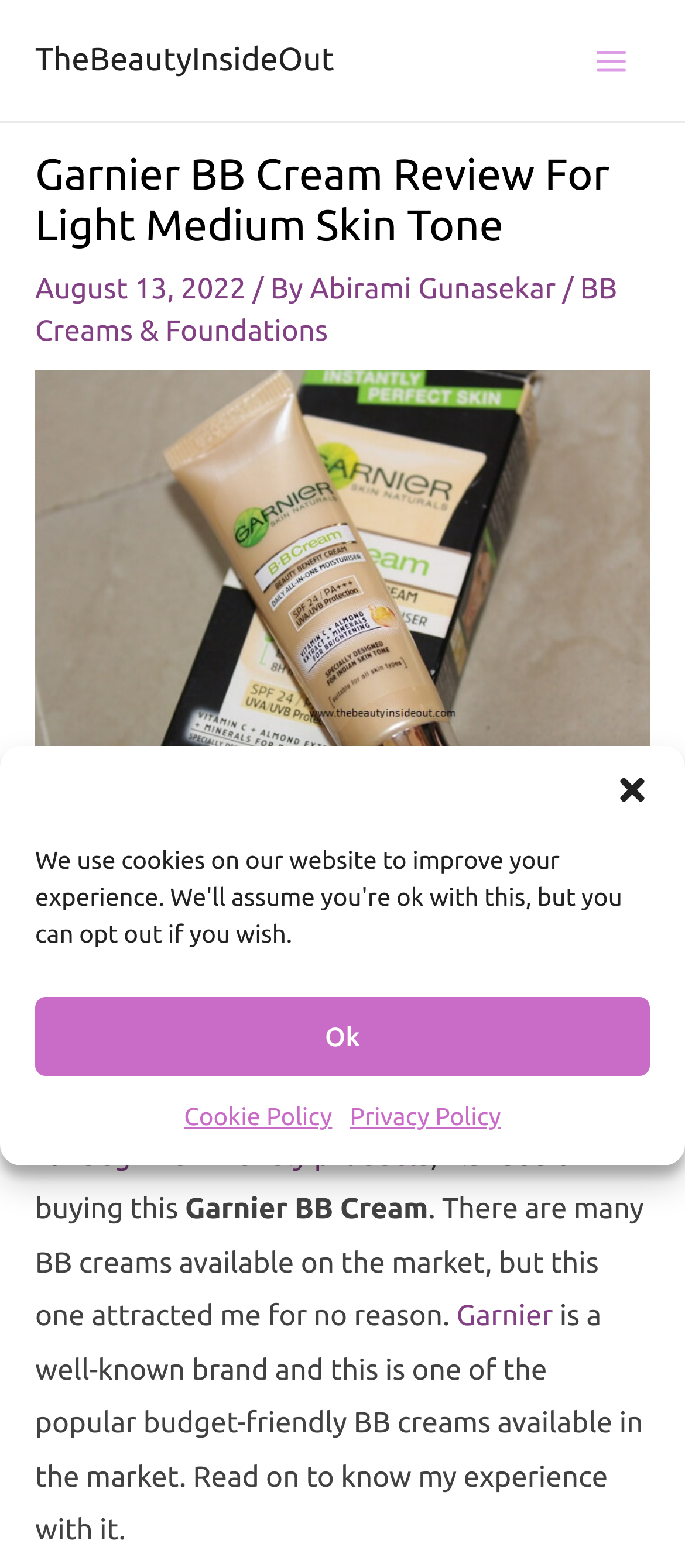Please specify the bounding box coordinates of the clickable region necessary for completing the following instruction: "Open the main menu". The coordinates must consist of four float numbers between 0 and 1, i.e., [left, top, right, bottom].

[0.834, 0.014, 0.949, 0.064]